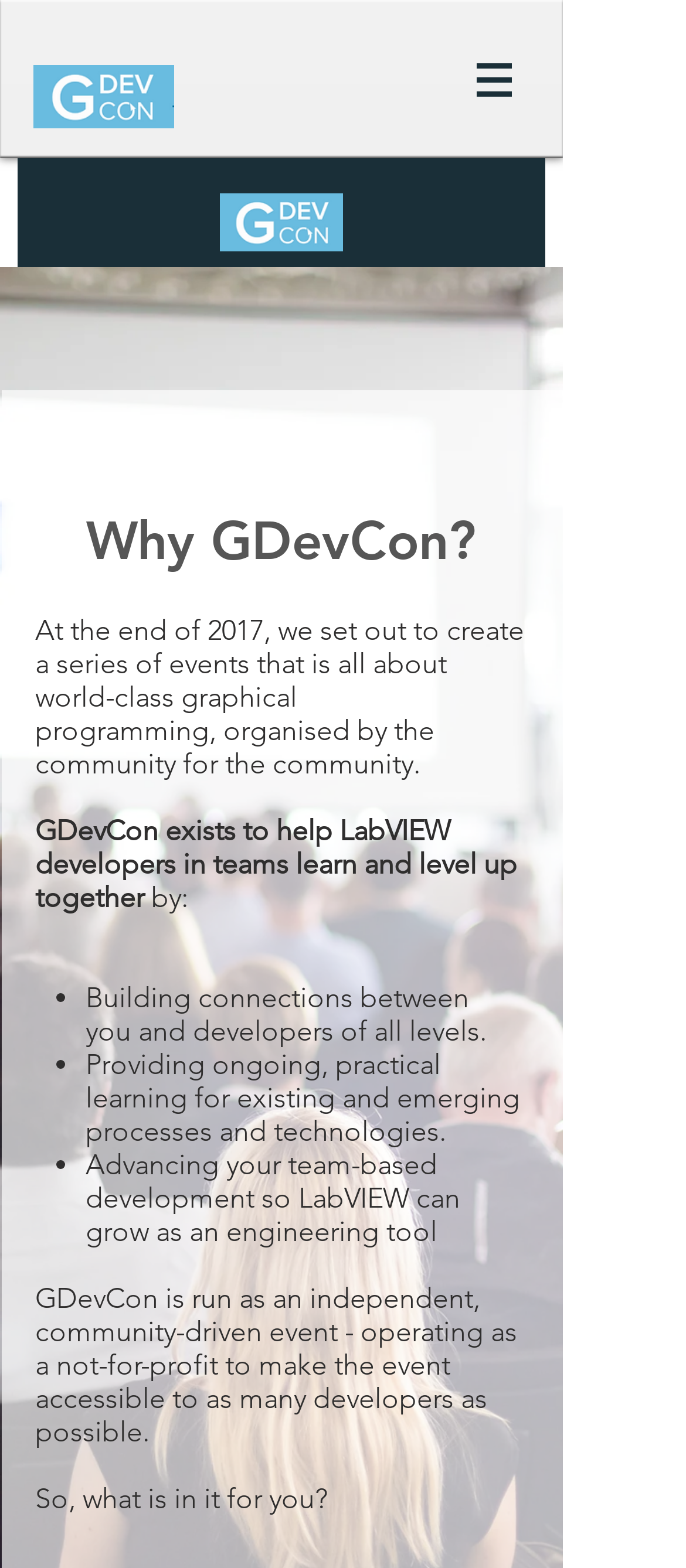Provide a thorough description of the webpage's content and layout.

The webpage is about GDevCon, an event focused on graphical programming. At the top left, there is a link, and to the right of it, a navigation menu labeled "Site" with a button that has a popup menu. The button is accompanied by an image. Below the navigation menu, there is a heading that reads "Why GDevCon?".

The main content of the page is divided into two sections. The first section explains the purpose of GDevCon, stating that it aims to help LabVIEW developers learn and improve together. This section consists of three paragraphs of text, with the first paragraph describing the event's origins, the second paragraph explaining its goals, and the third paragraph providing more details about the event's objectives.

The second section is a list of bullet points, marked by list markers, that outline the benefits of GDevCon. These benefits include building connections between developers, providing ongoing learning opportunities, and advancing team-based development. Below this list, there is a paragraph of text that explains how GDevCon is run as an independent, community-driven event to make it accessible to as many developers as possible.

Finally, at the bottom of the page, there is a question "So, what is in it for you?", which likely leads to further information or a call to action.